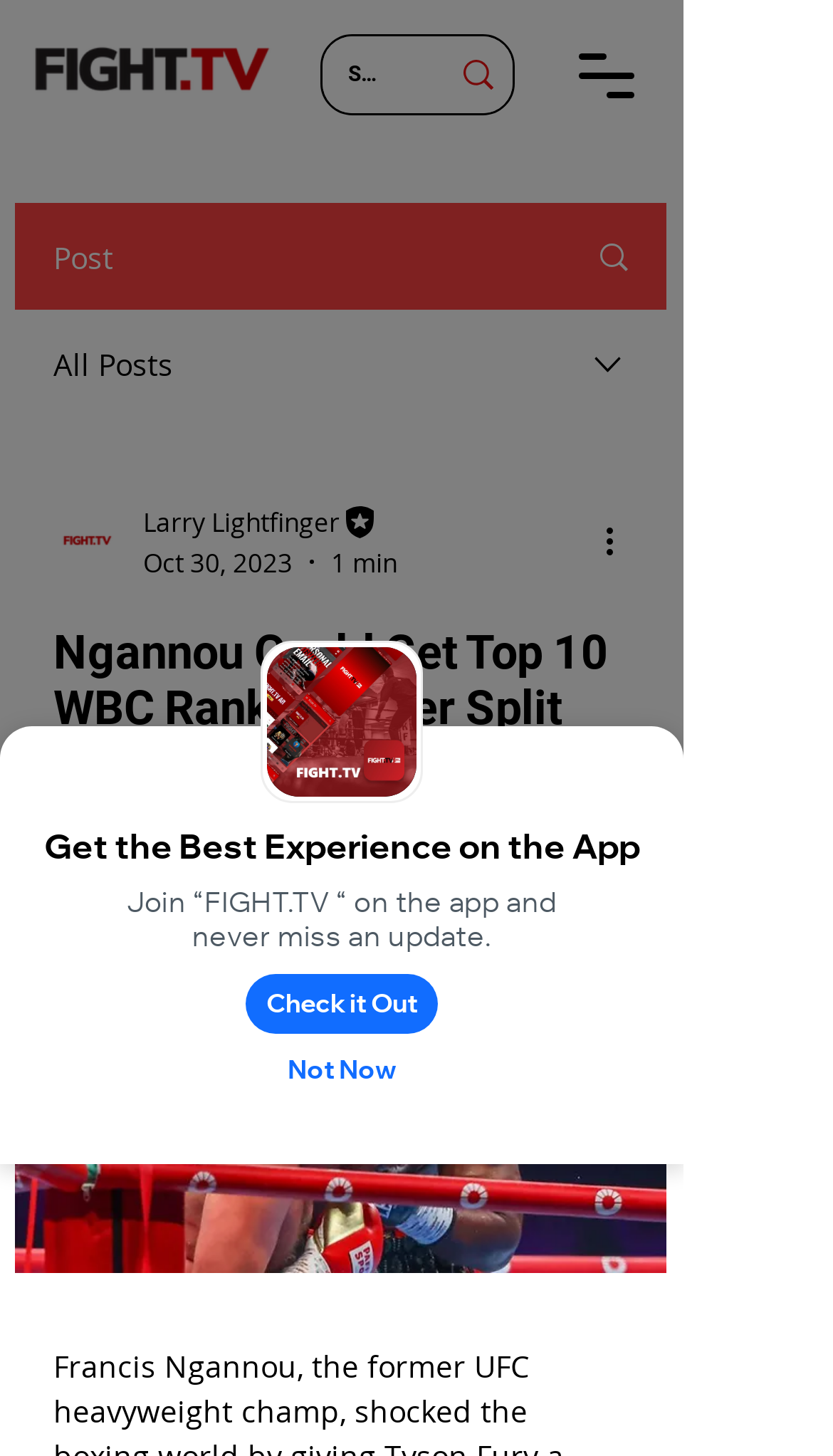What is the author's role in the article?
Identify the answer in the screenshot and reply with a single word or phrase.

Editor